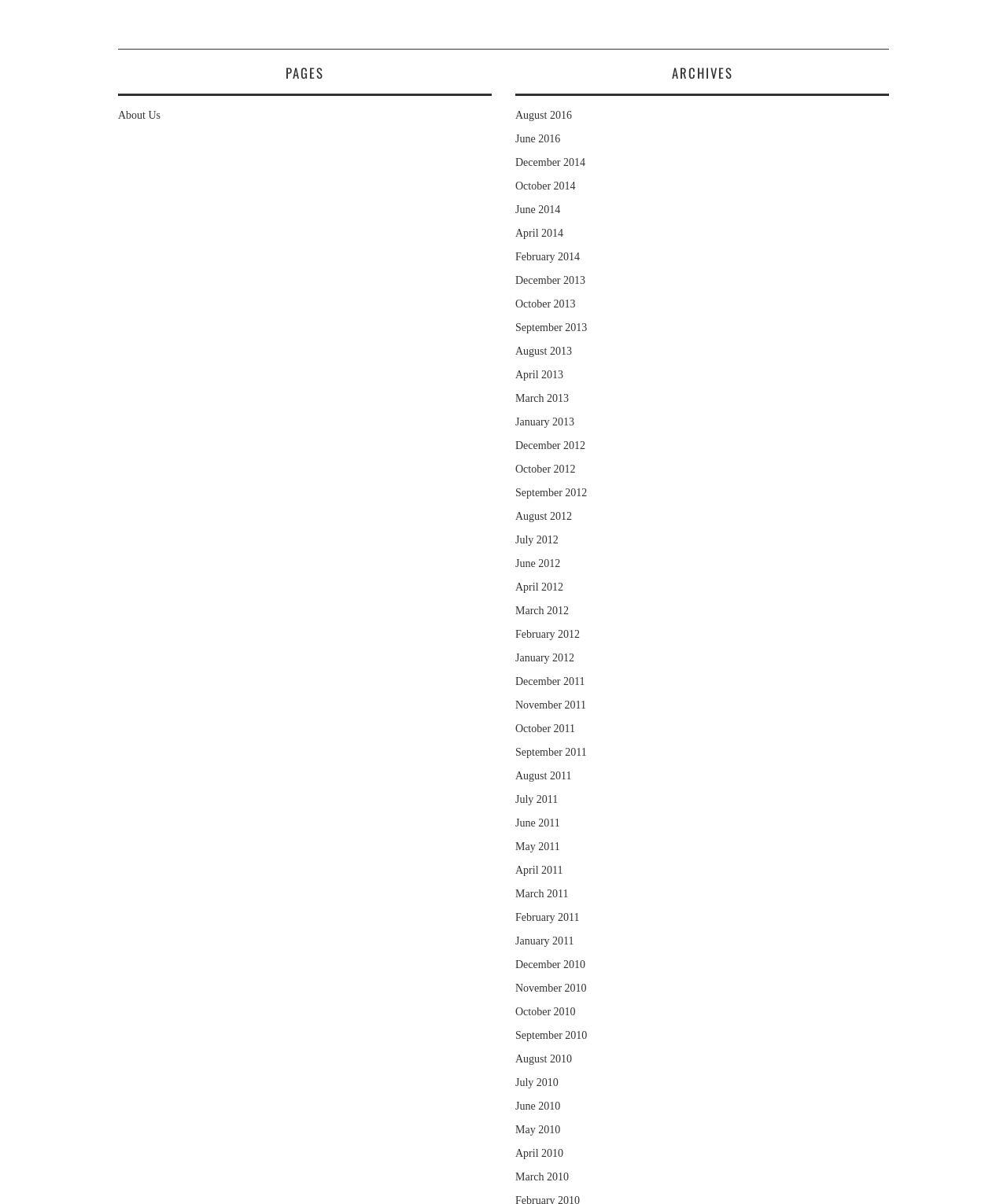What is the first link under PAGES?
From the screenshot, supply a one-word or short-phrase answer.

About Us